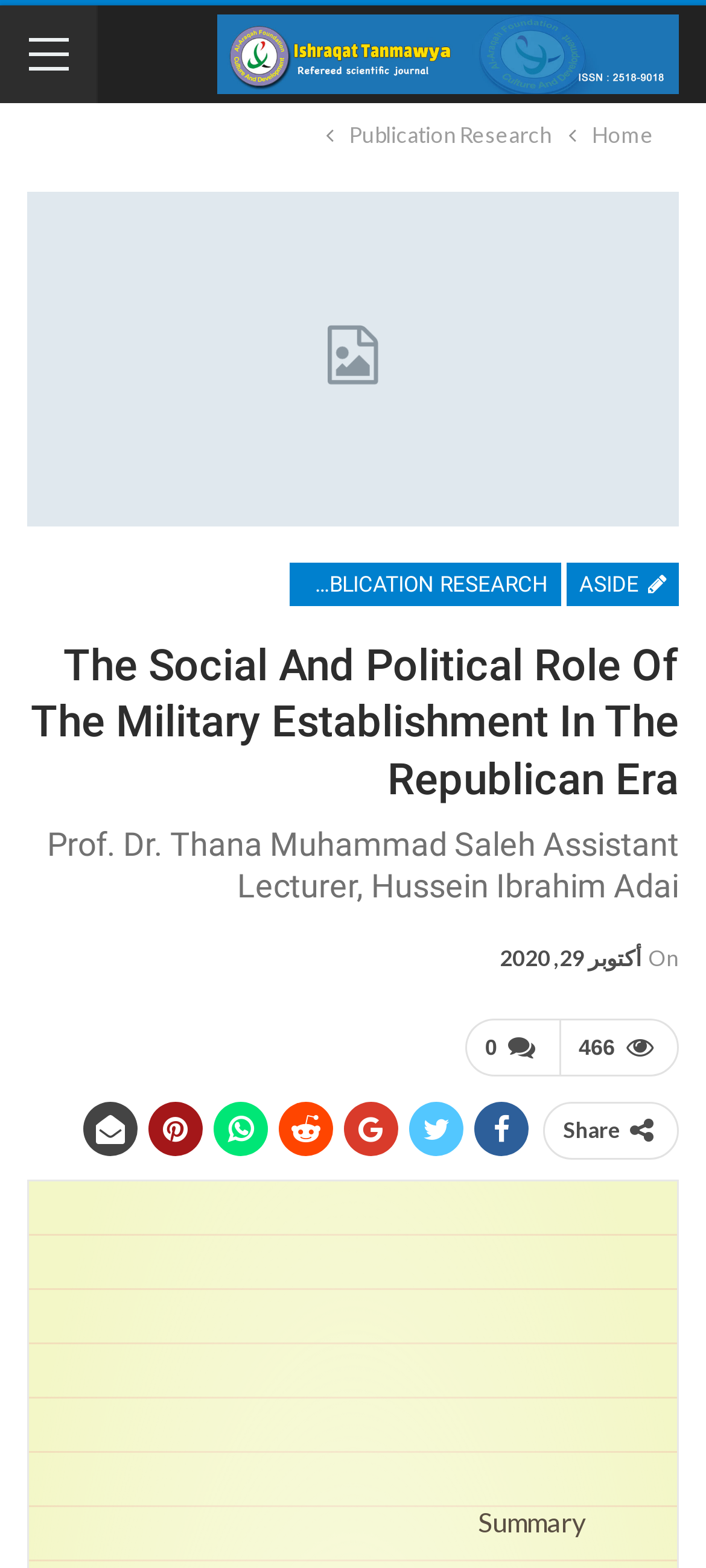Who is the author of the article?
Look at the image and provide a detailed response to the question.

The author's name can be found in the heading element below the title of the article, which mentions 'Prof. Dr. Thana Muhammad Saleh Assistant Lecturer, Hussein Ibrahim Adai'.